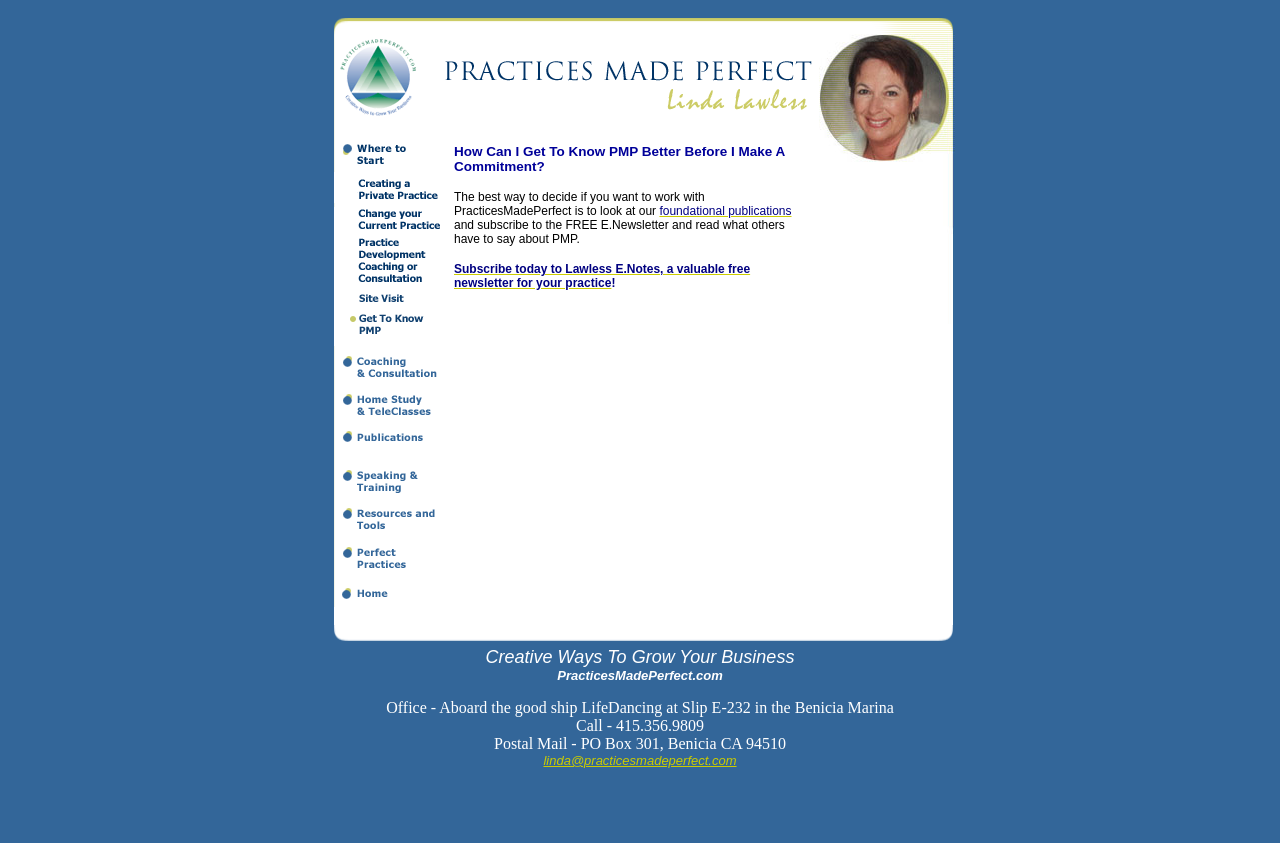Please locate the bounding box coordinates of the region I need to click to follow this instruction: "Subscribe to Lawless E.Notes".

[0.355, 0.311, 0.586, 0.344]